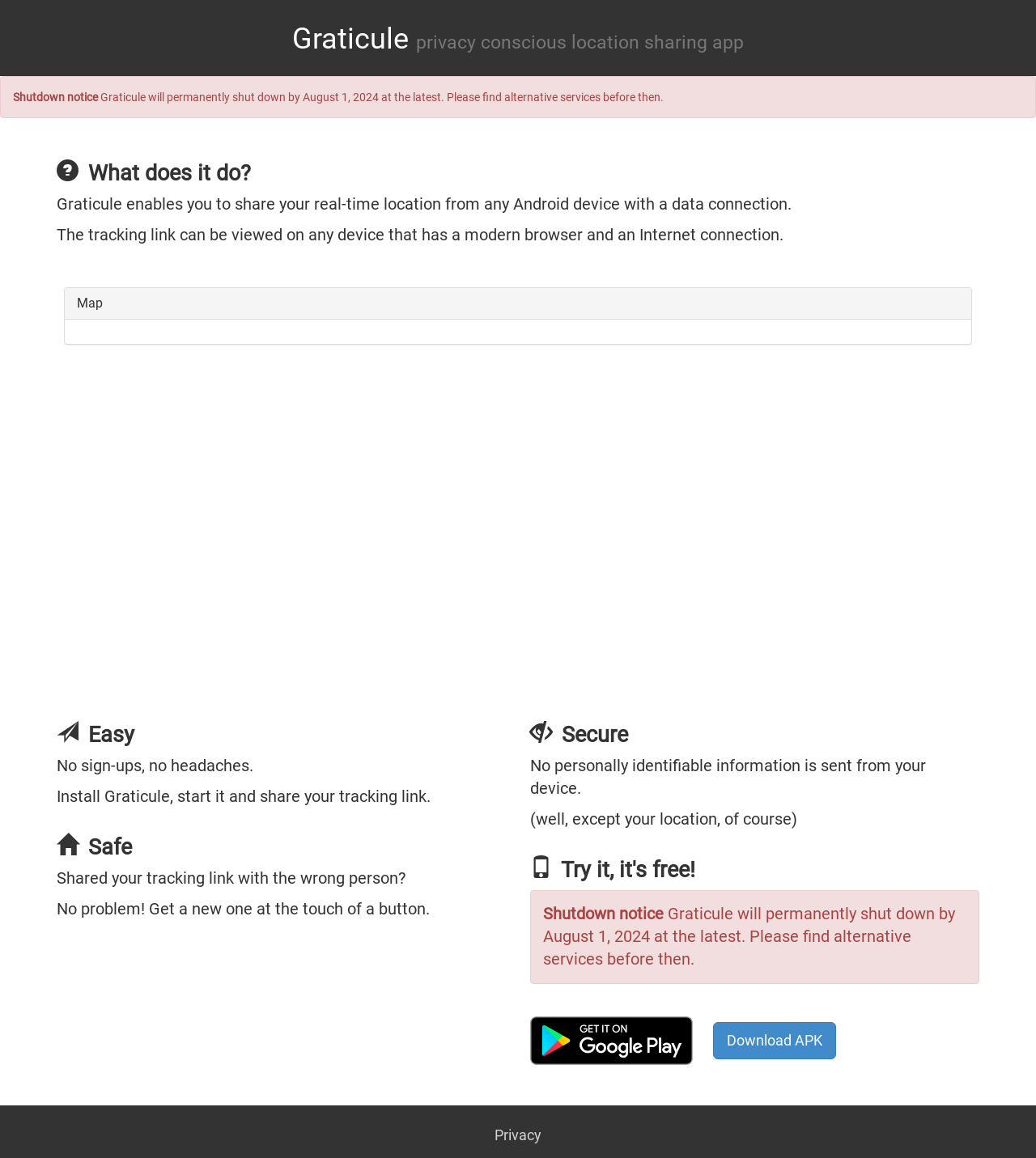What does Graticule enable users to share?
Please answer the question with as much detail and depth as you can.

According to the webpage, Graticule enables users to share their real-time location from any Android device with a data connection, as stated in the section 'What does it do?'.